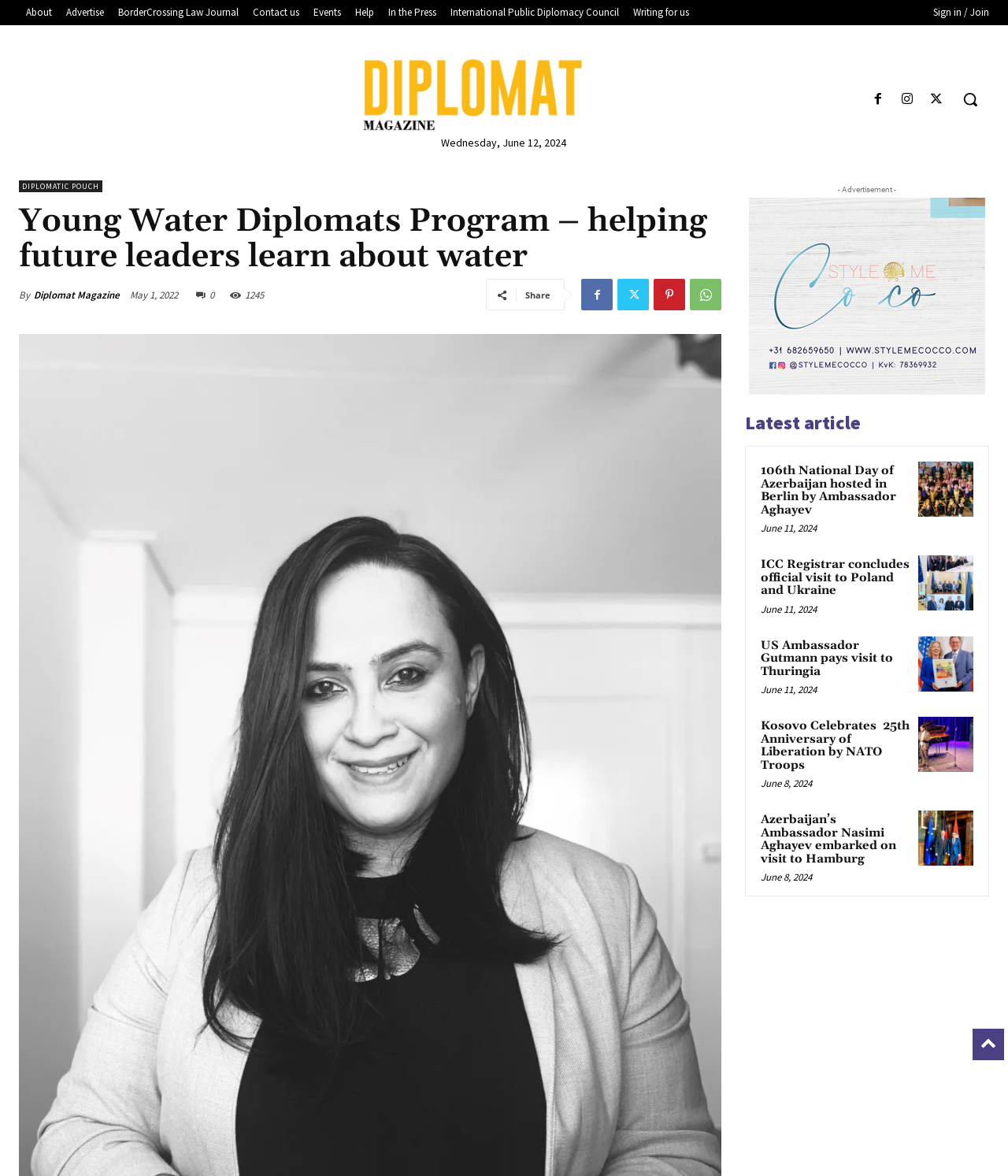Predict the bounding box of the UI element that fits this description: "parent_node: - Advertisement -".

[0.743, 0.168, 0.977, 0.336]